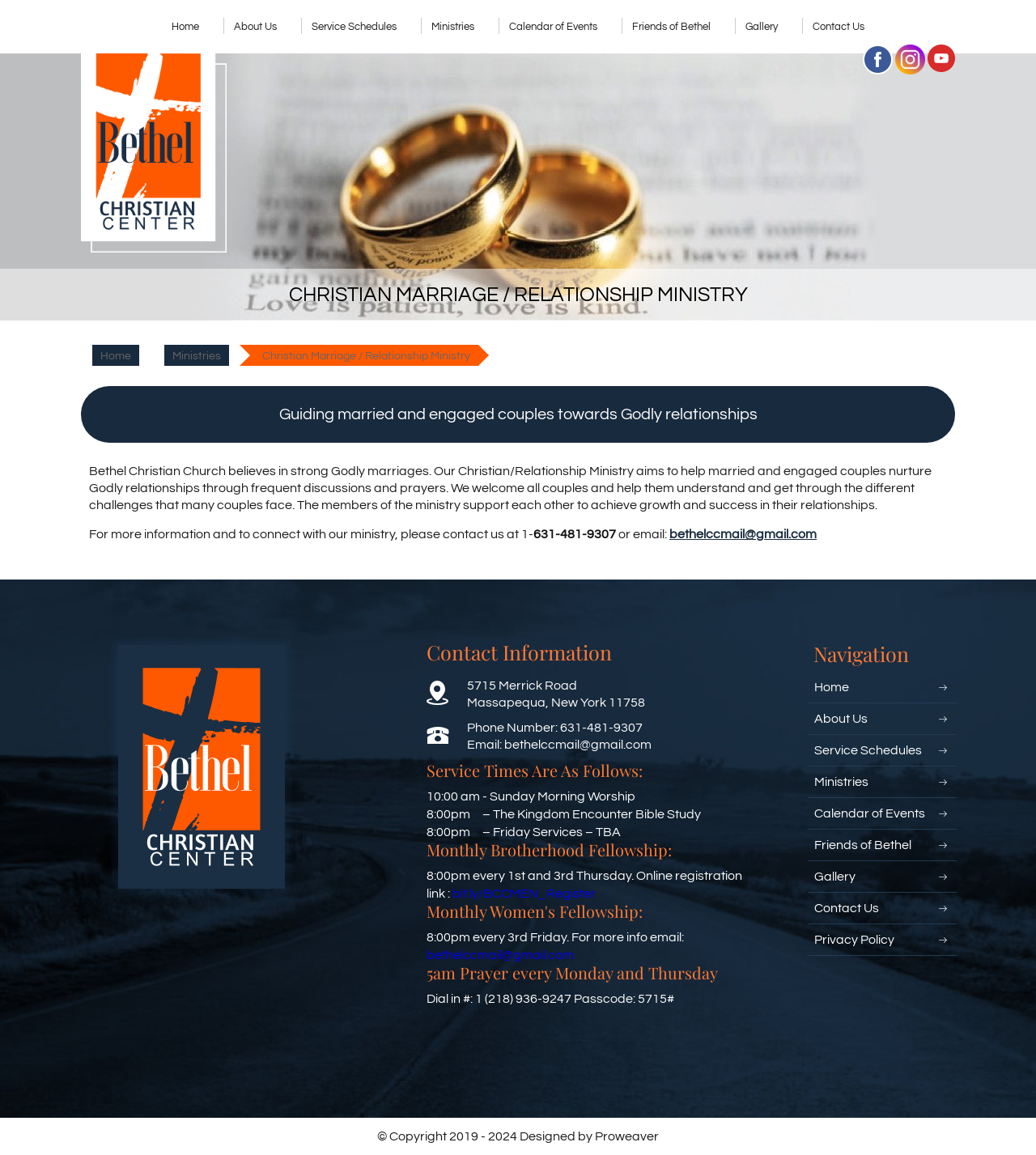Find the bounding box coordinates of the clickable area required to complete the following action: "Visit the Facebook page".

[0.833, 0.039, 0.862, 0.064]